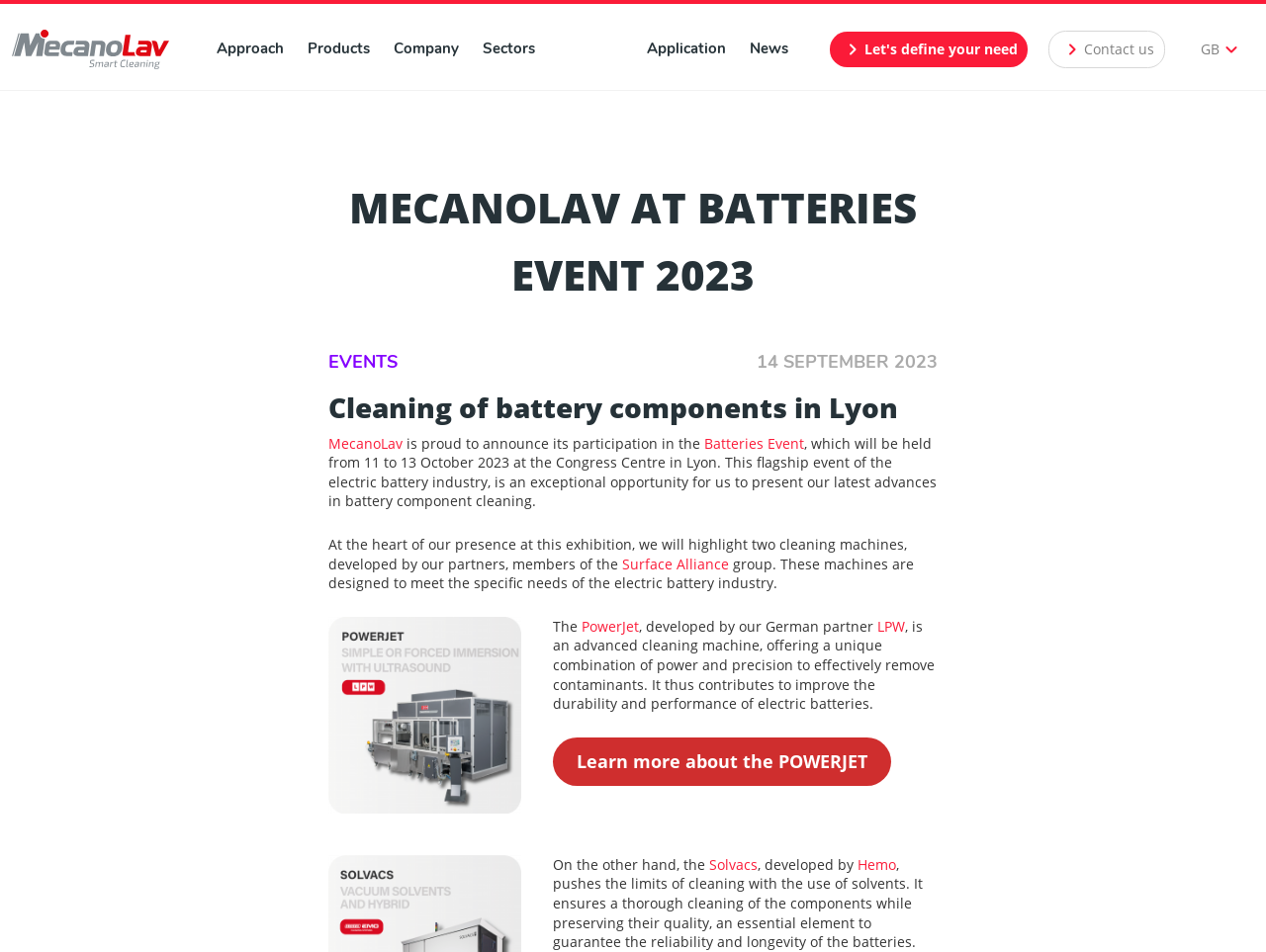What is the purpose of the PowerJet cleaning machine? Please answer the question using a single word or phrase based on the image.

To remove contaminants